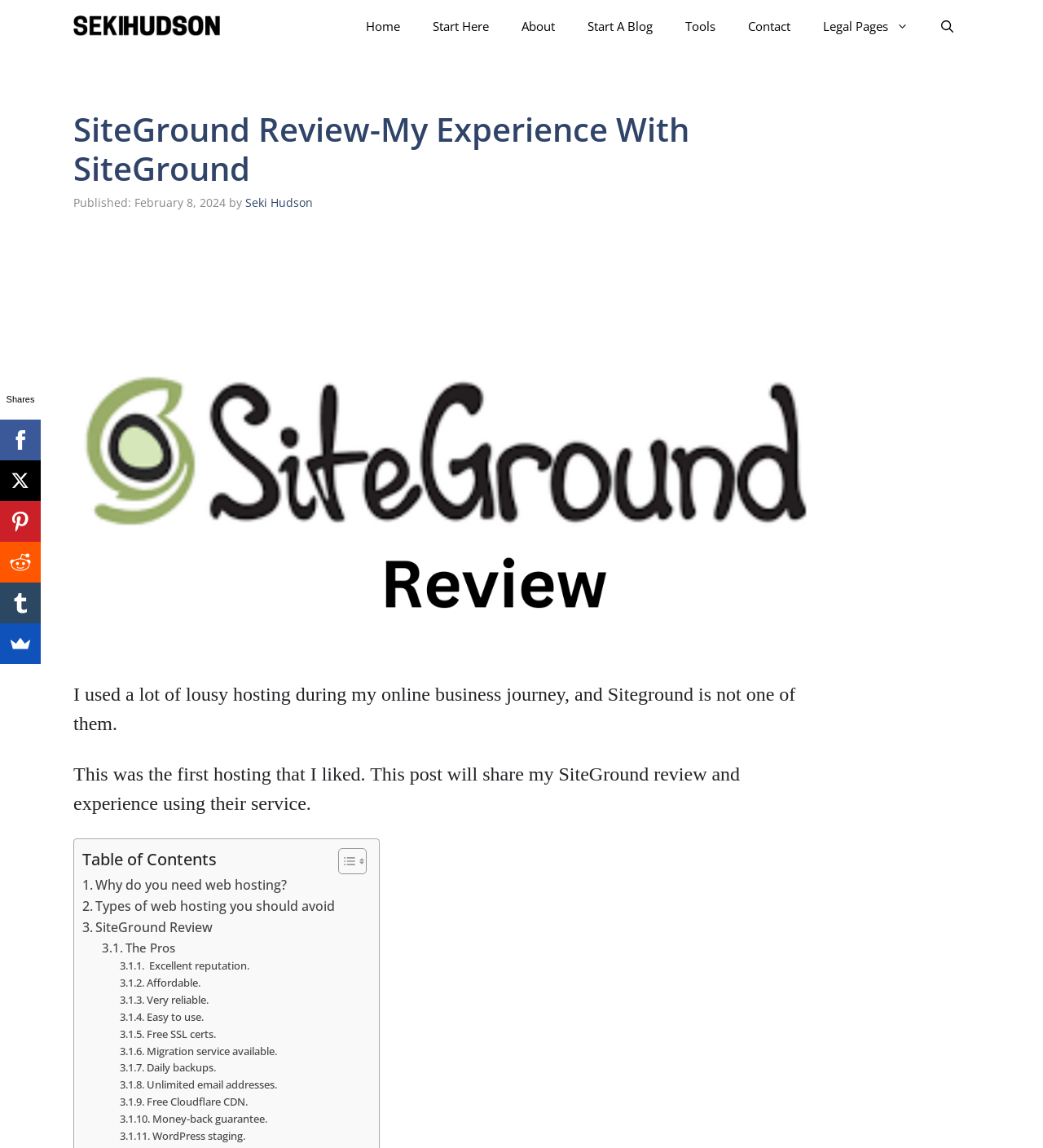Predict the bounding box of the UI element based on the description: "Seki Hudson". The coordinates should be four float numbers between 0 and 1, formatted as [left, top, right, bottom].

[0.235, 0.17, 0.3, 0.183]